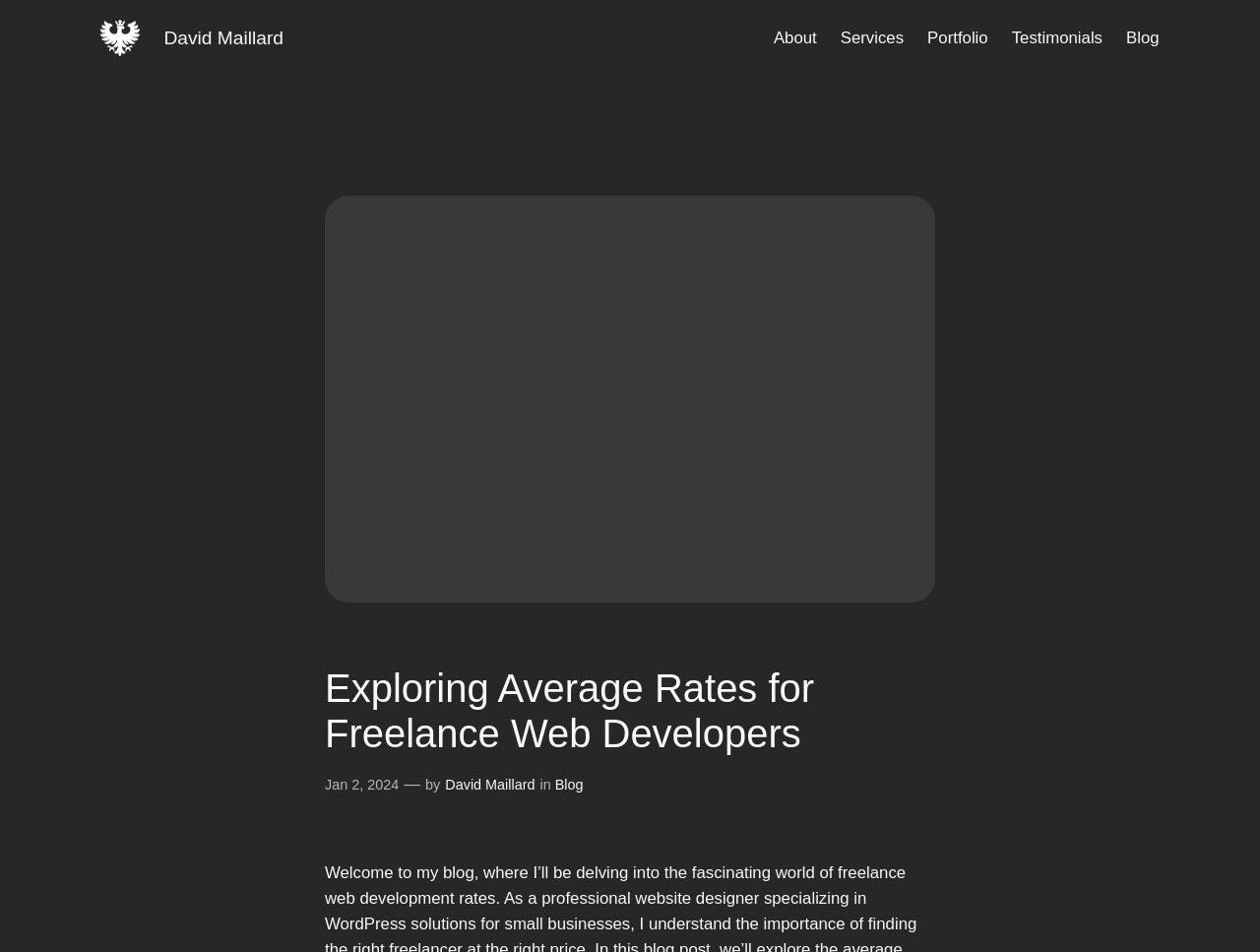What is the category of the blog post?
Answer with a single word or phrase, using the screenshot for reference.

Blog